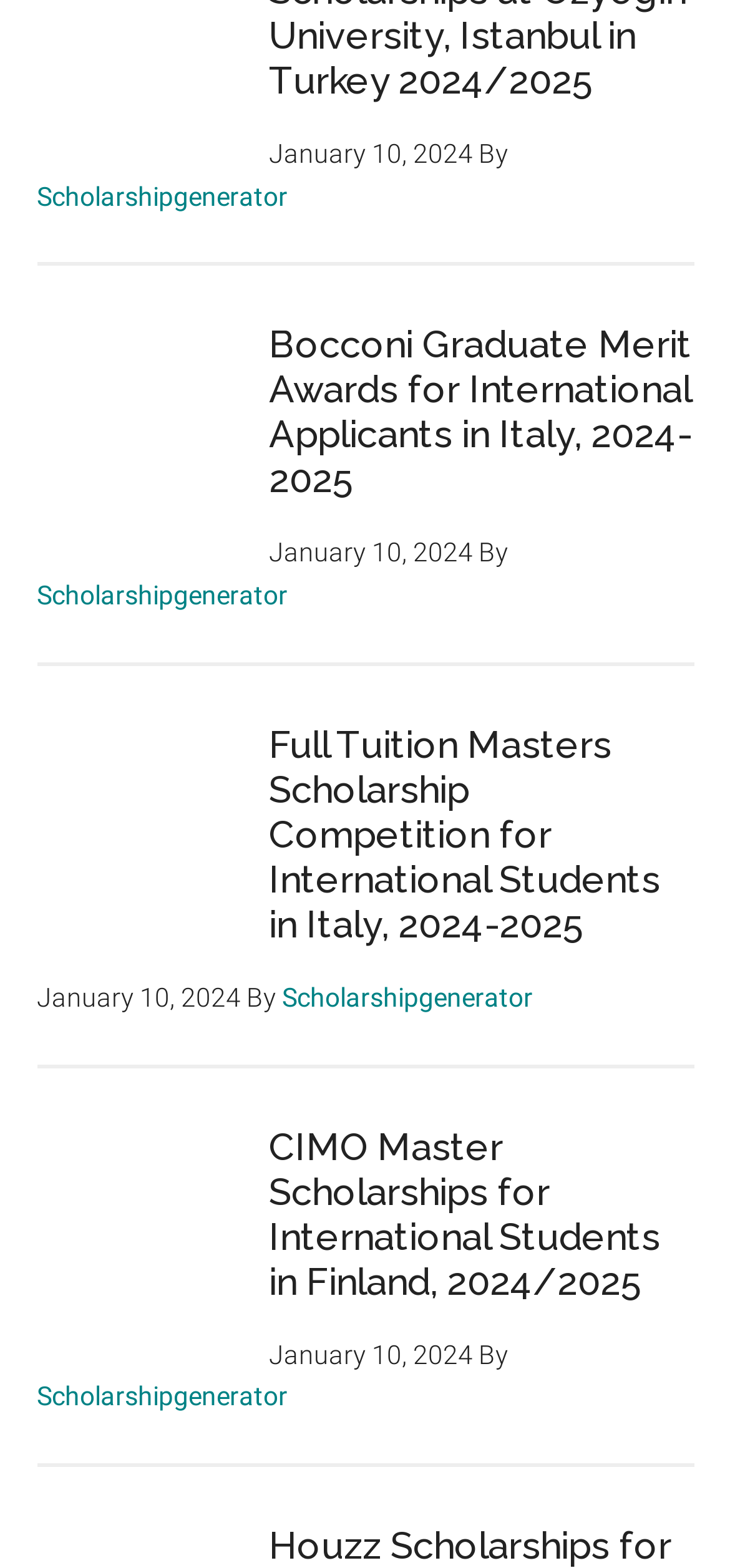Please identify the bounding box coordinates of the clickable region that I should interact with to perform the following instruction: "read Full Tuition Masters Scholarship Competition for International Students in Italy, 2024-2025". The coordinates should be expressed as four float numbers between 0 and 1, i.e., [left, top, right, bottom].

[0.05, 0.461, 0.95, 0.604]